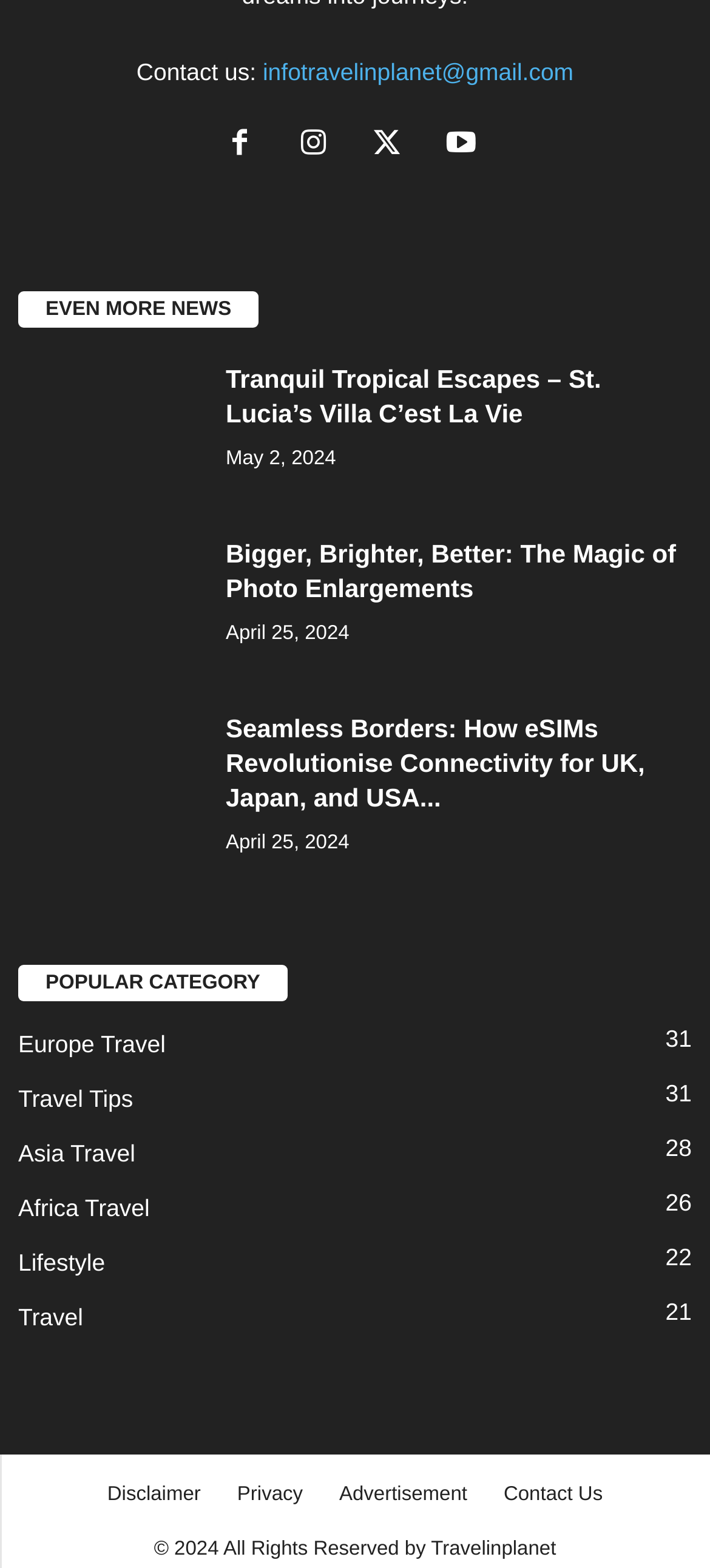Specify the bounding box coordinates of the area to click in order to follow the given instruction: "Contact us now."

None